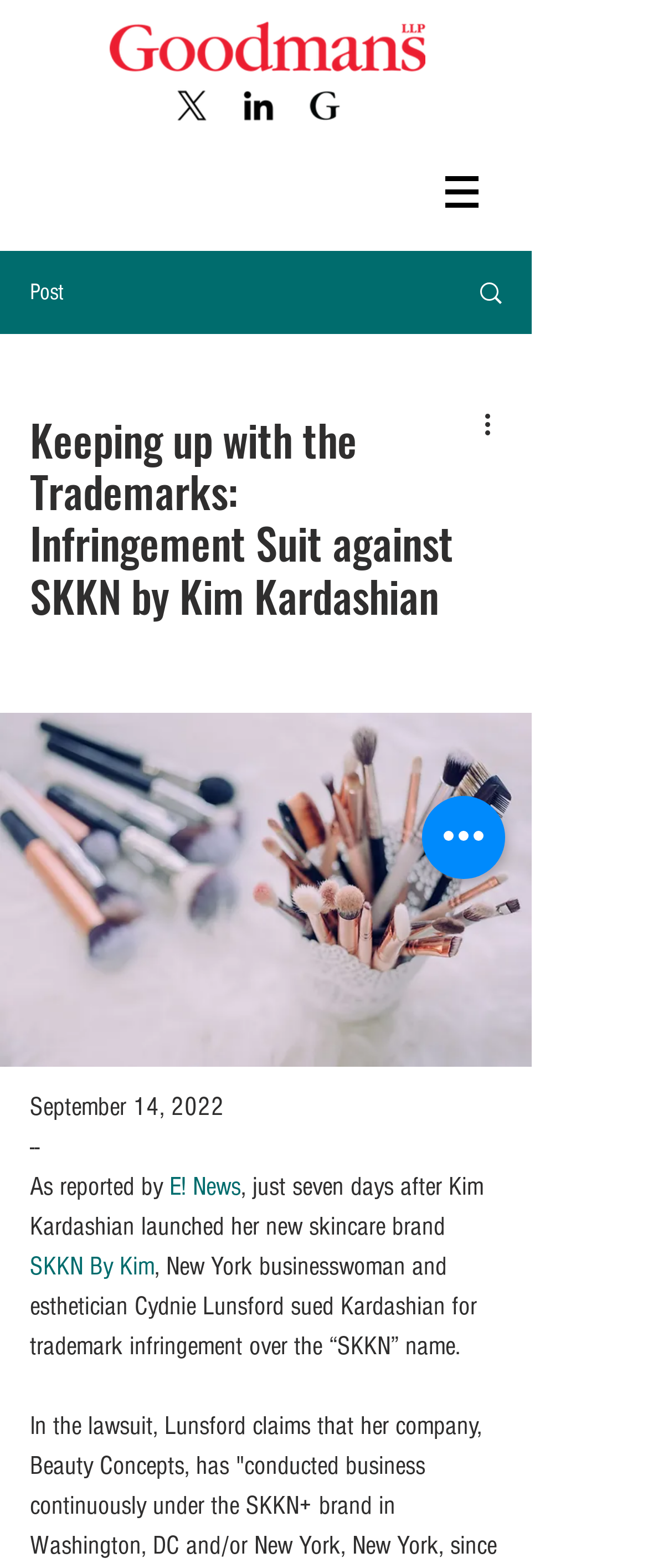Pinpoint the bounding box coordinates of the element you need to click to execute the following instruction: "View the post". The bounding box should be represented by four float numbers between 0 and 1, in the format [left, top, right, bottom].

[0.695, 0.161, 0.818, 0.212]